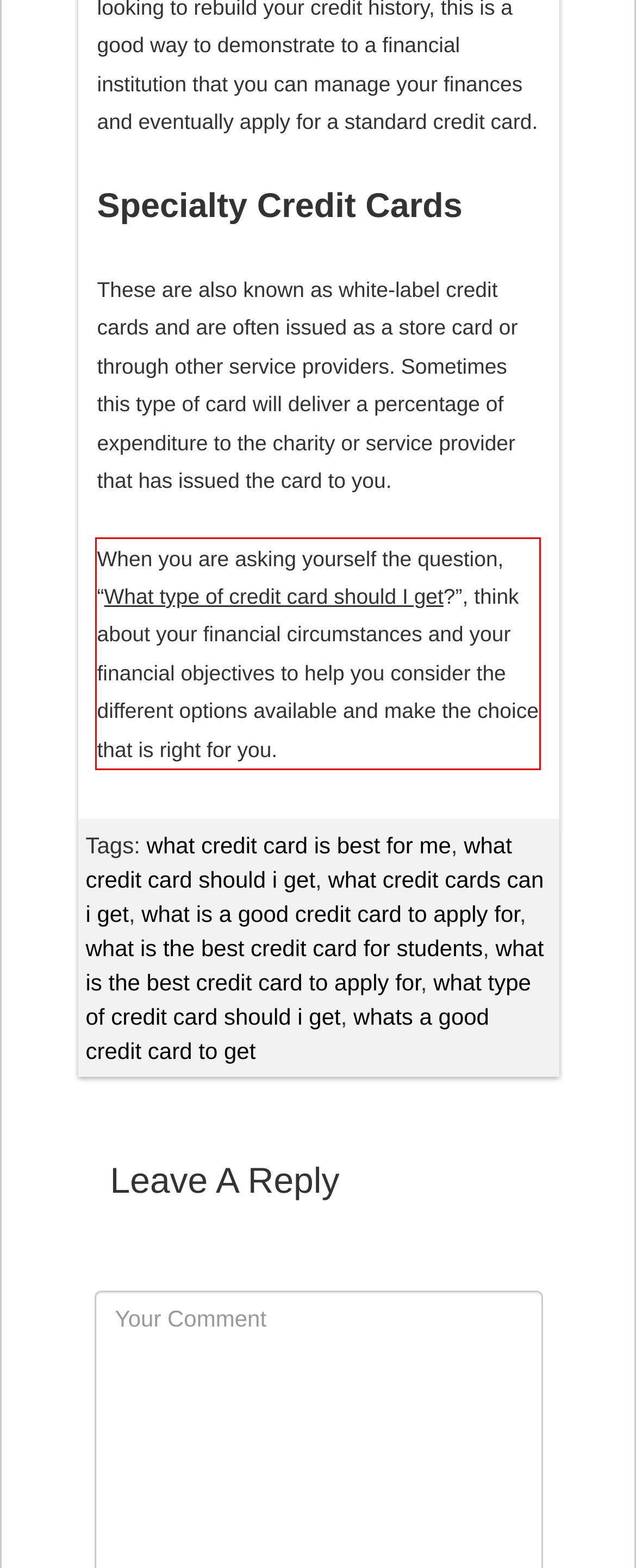Using OCR, extract the text content found within the red bounding box in the given webpage screenshot.

When you are asking yourself the question, “What type of credit card should I get?”, think about your financial circumstances and your financial objectives to help you consider the different options available and make the choice that is right for you.